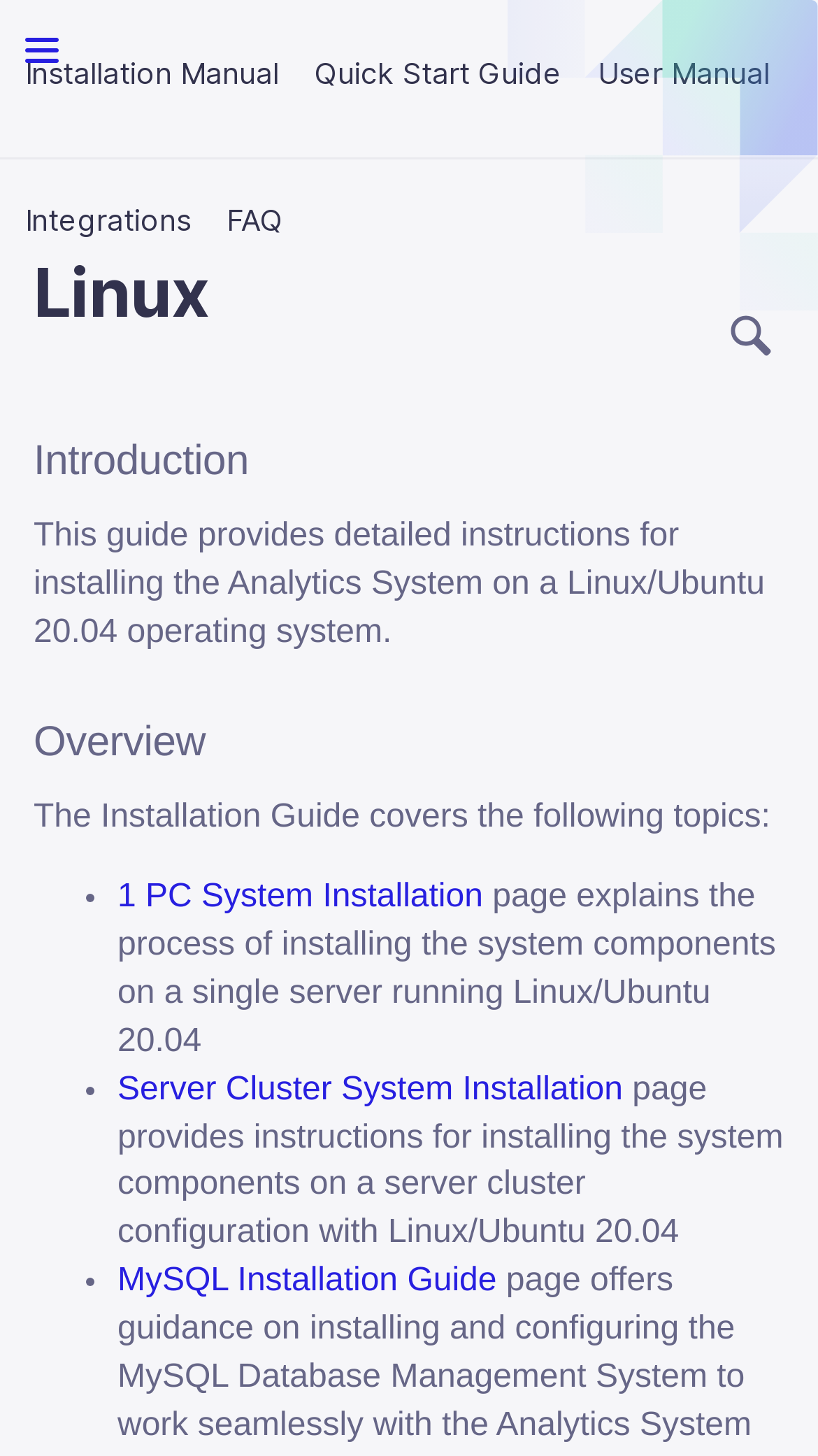How many topics are covered in the Installation Guide?
With the help of the image, please provide a detailed response to the question.

I counted the number of list markers (•) in the 'Overview' section, which indicate the topics covered in the Installation Guide, and found that there are three topics: '1 PC System Installation', 'Server Cluster System Installation', and 'MySQL Installation Guide'.